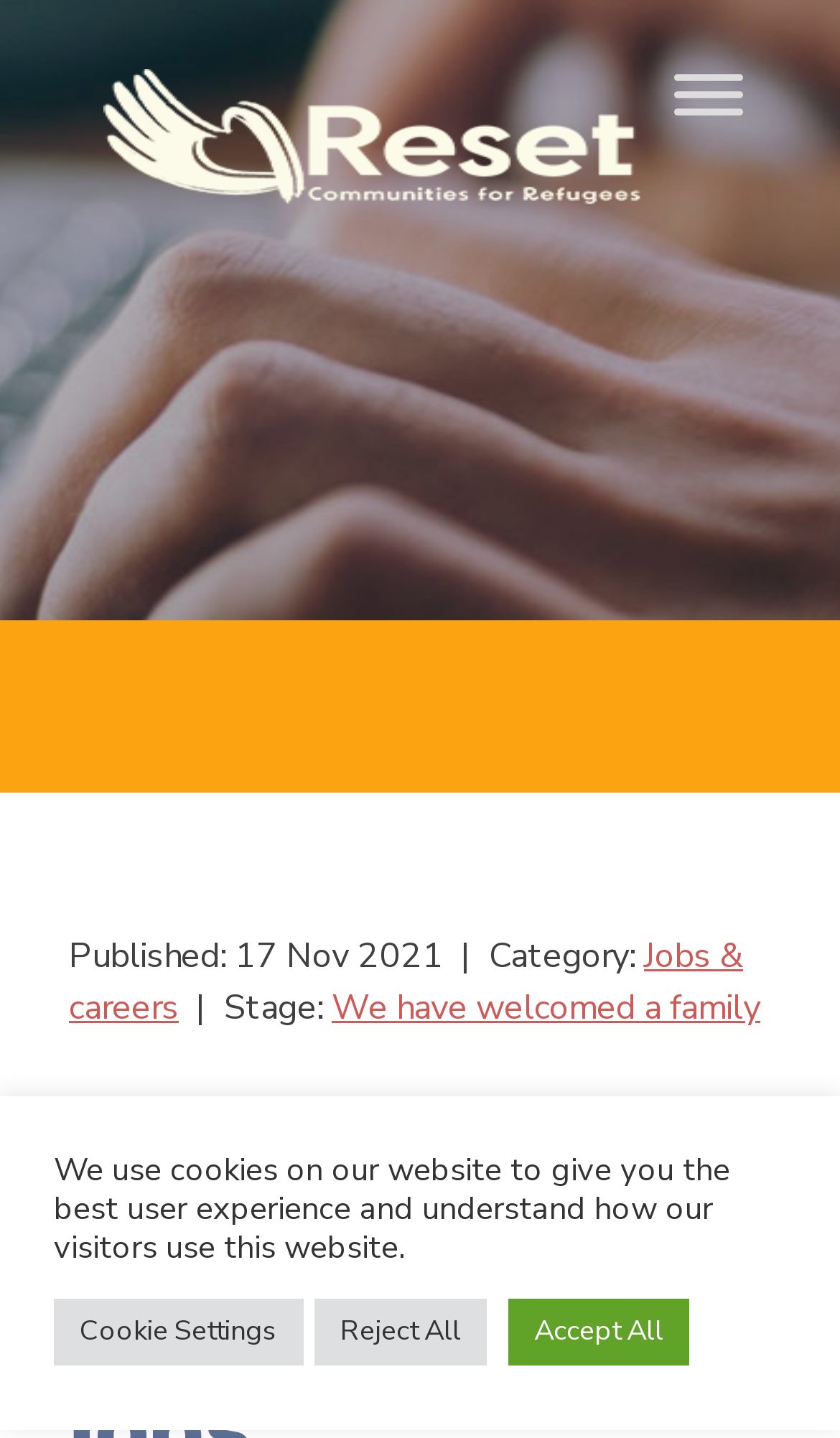Describe all significant elements and features of the webpage.

The webpage is about CV writing and applying for jobs, provided by Reset Training and Support. At the top left, there is a link and an image, both labeled "Reset Training and Support", which likely serve as a logo or a navigation element. 

To the top right, there is a button labeled "Toggle Menu" which is not expanded. When expanded, it reveals a menu with several options. The menu contains a publication date, "17 Nov 2021", followed by a separator, and then a category section with a link to "Jobs & careers". Below the category section, there is a stage section with a link to "We have welcomed a family".

At the bottom of the page, there is a notification about the use of cookies on the website, which aims to provide the best user experience and understand visitor behavior. This notification is accompanied by three buttons: "Cookie Settings", "Reject All", and "Accept All", allowing users to manage their cookie preferences.